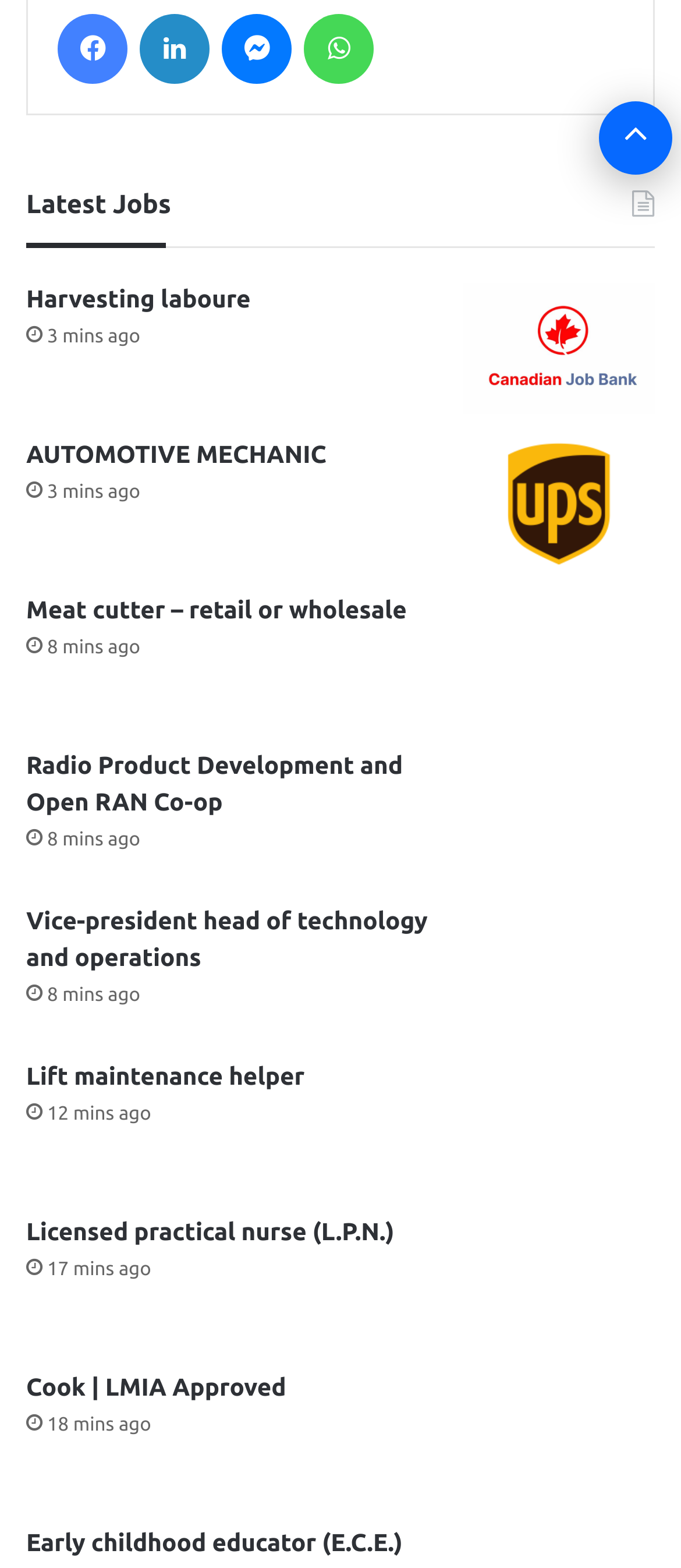Can you show the bounding box coordinates of the region to click on to complete the task described in the instruction: "go to Home"?

None